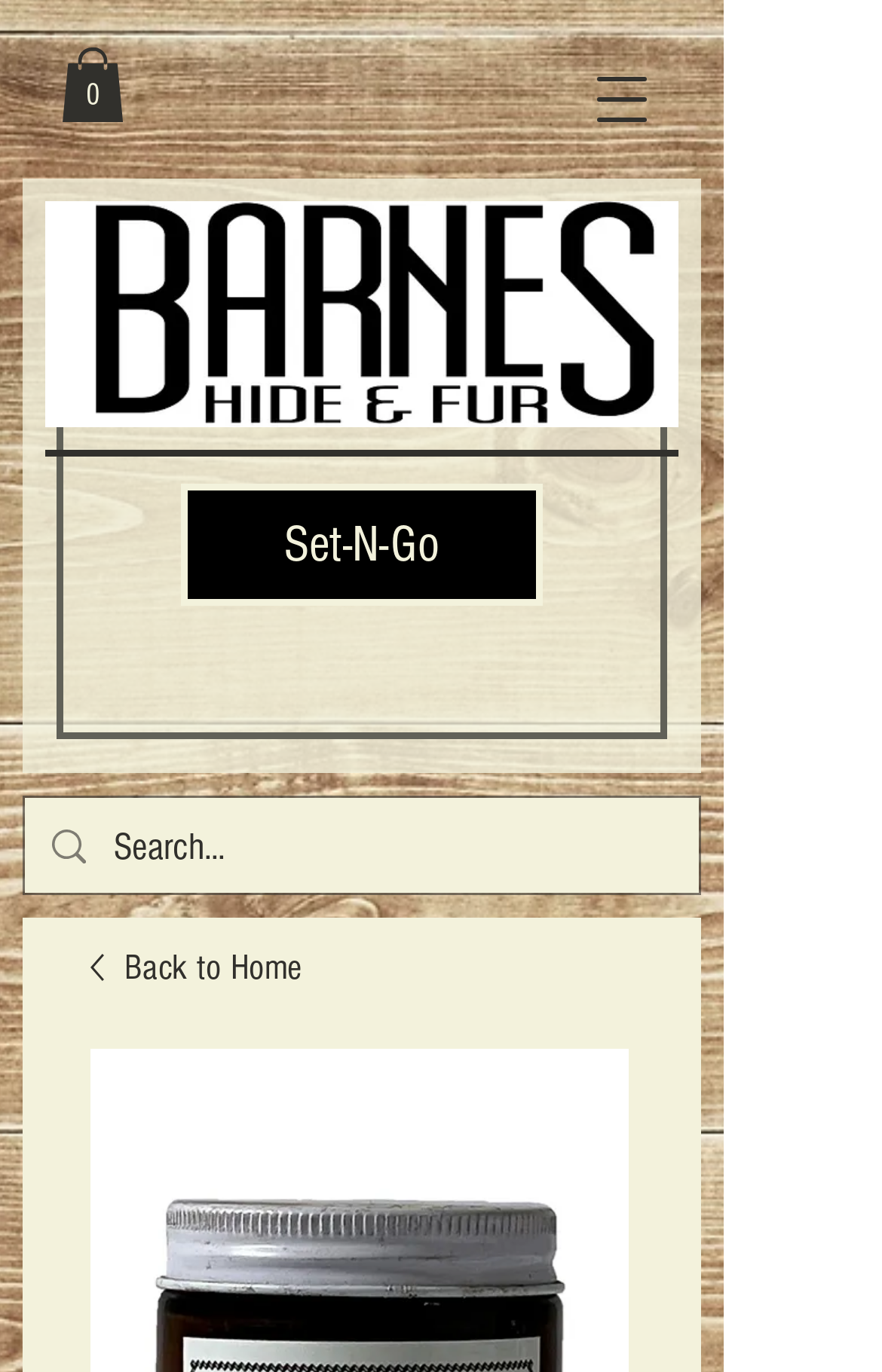Describe every aspect of the webpage in a detailed manner.

The webpage is for Kansas Trapline's X Factor, a business that sells trapping supplies and tanned furs. At the top left corner, there is a link to a cart with 0 items, accompanied by a small SVG icon. Next to it, on the top center, is the Barnes Hide and Fur logo, a prominent image that takes up a significant portion of the top section.

Below the logo, there is a link to "Set-N-Go" on the top right side. On the bottom left side, there is a generic element with a polite live region, which contains a search function. The search function consists of a small image, a search box with a default text "Search...", and a text input field.

On the top right corner, there is a button to open a navigation menu, which has a popup dialog. Within the navigation menu, there is a link to "Back to Home" with a small image accompanying it. Overall, the webpage has a simple layout with a focus on navigation and search functionality.